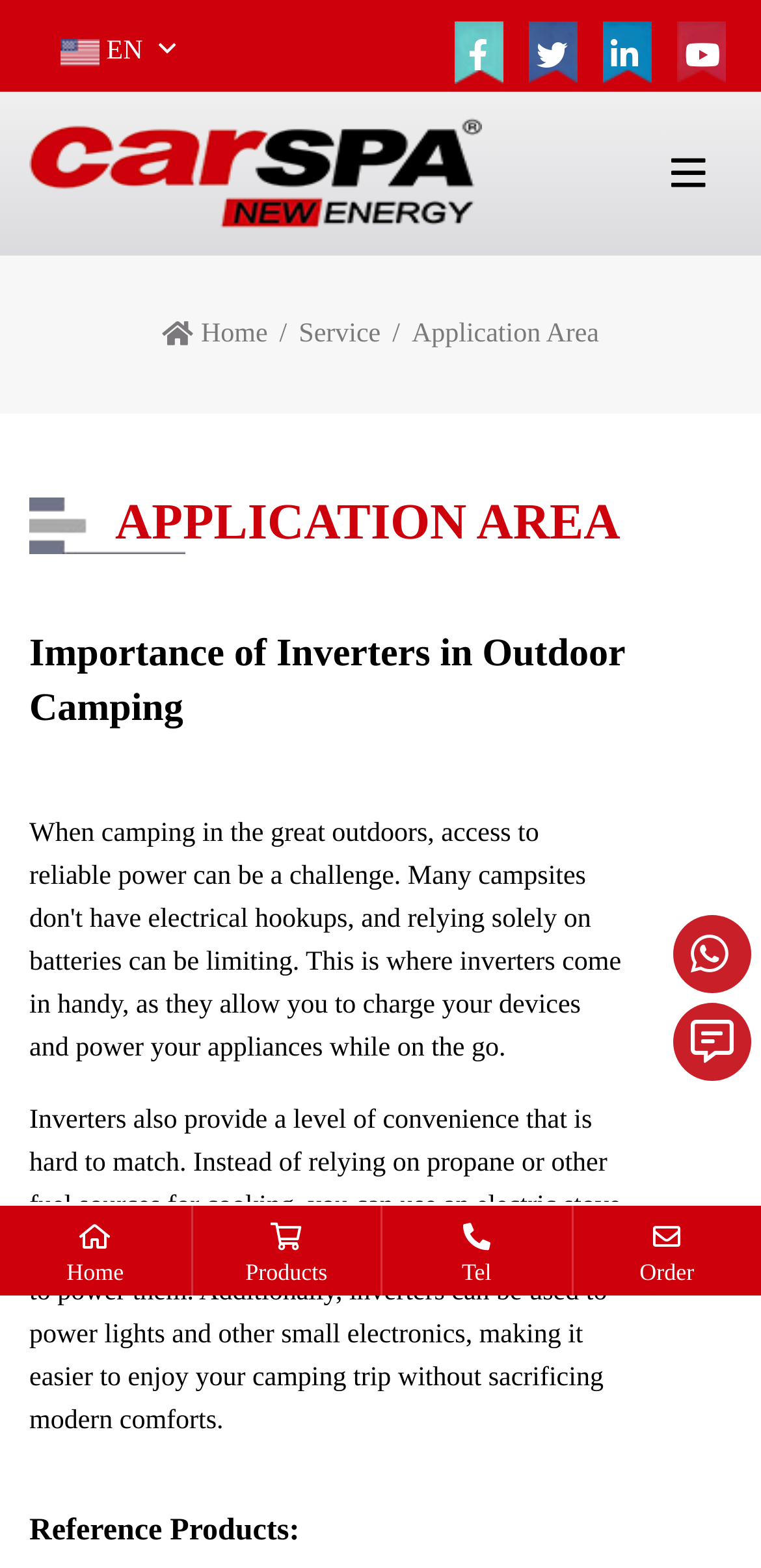Please identify the bounding box coordinates of the region to click in order to complete the task: "Learn about Outbound Calling". The coordinates must be four float numbers between 0 and 1, specified as [left, top, right, bottom].

None